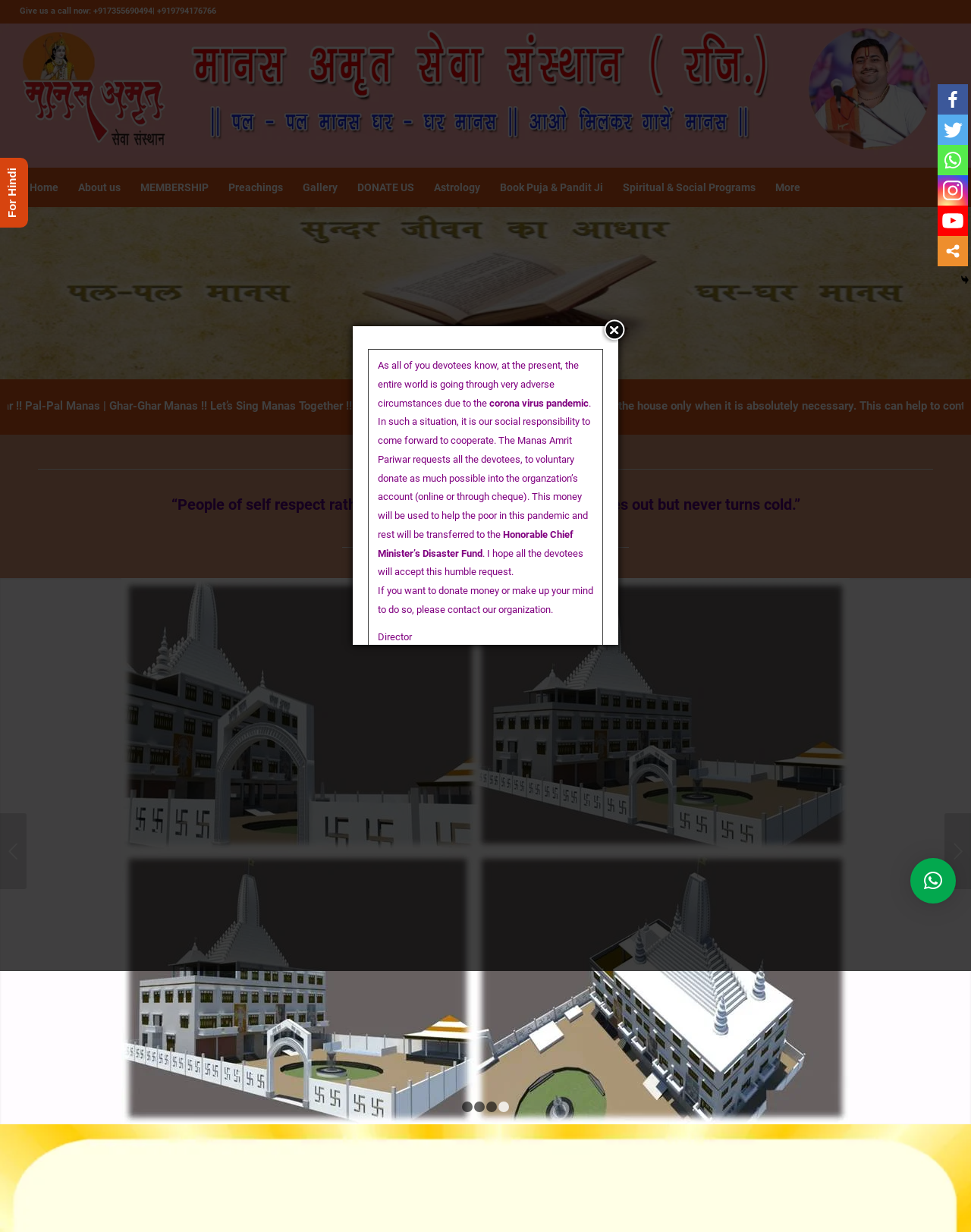Please identify the bounding box coordinates of the element I should click to complete this instruction: 'Open Facebook page'. The coordinates should be given as four float numbers between 0 and 1, like this: [left, top, right, bottom].

[0.966, 0.068, 0.997, 0.093]